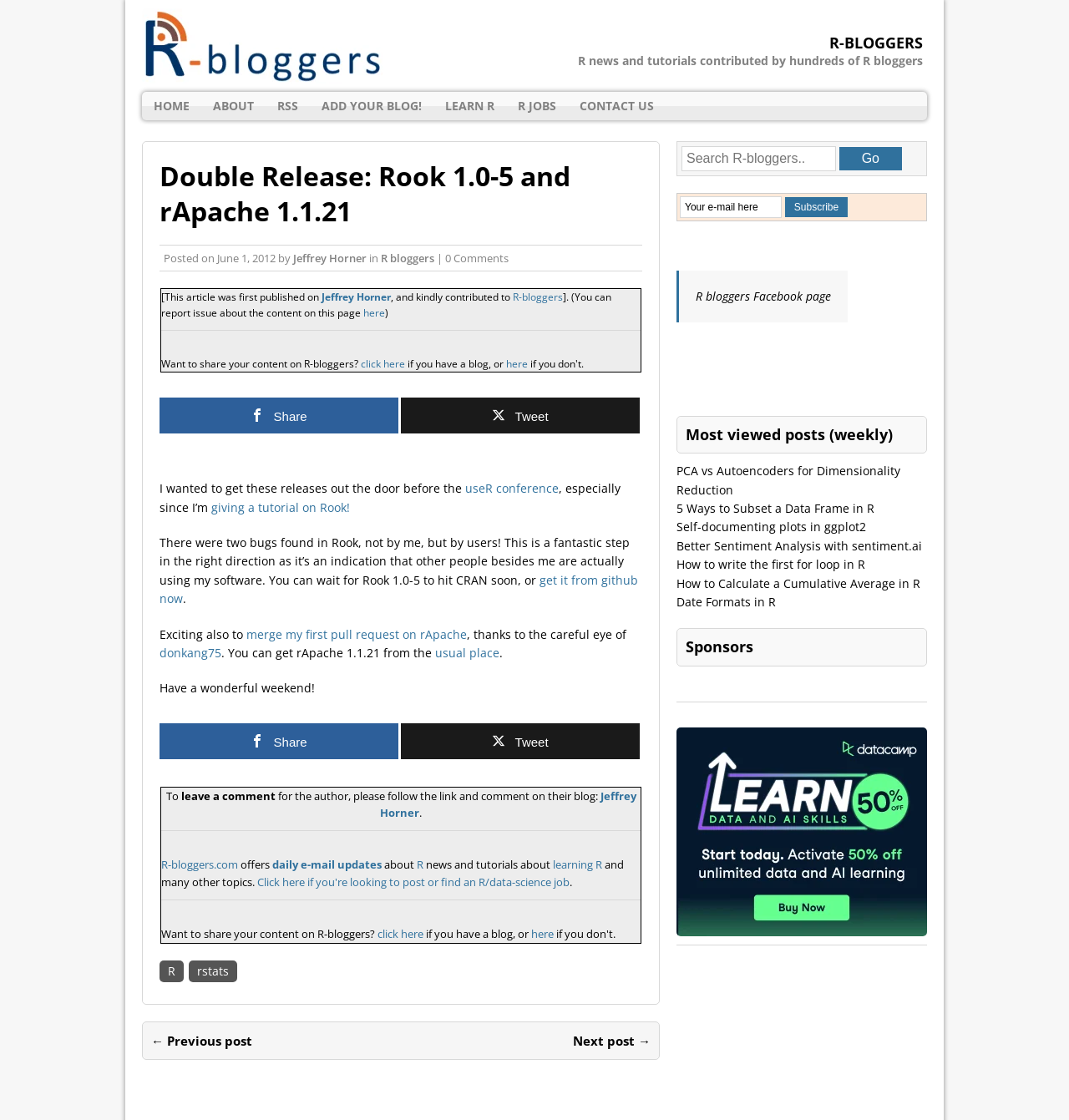Determine the bounding box coordinates for the UI element described. Format the coordinates as (top-left x, top-left y, bottom-right x, bottom-right y) and ensure all values are between 0 and 1. Element description: get it from github now

[0.149, 0.511, 0.597, 0.541]